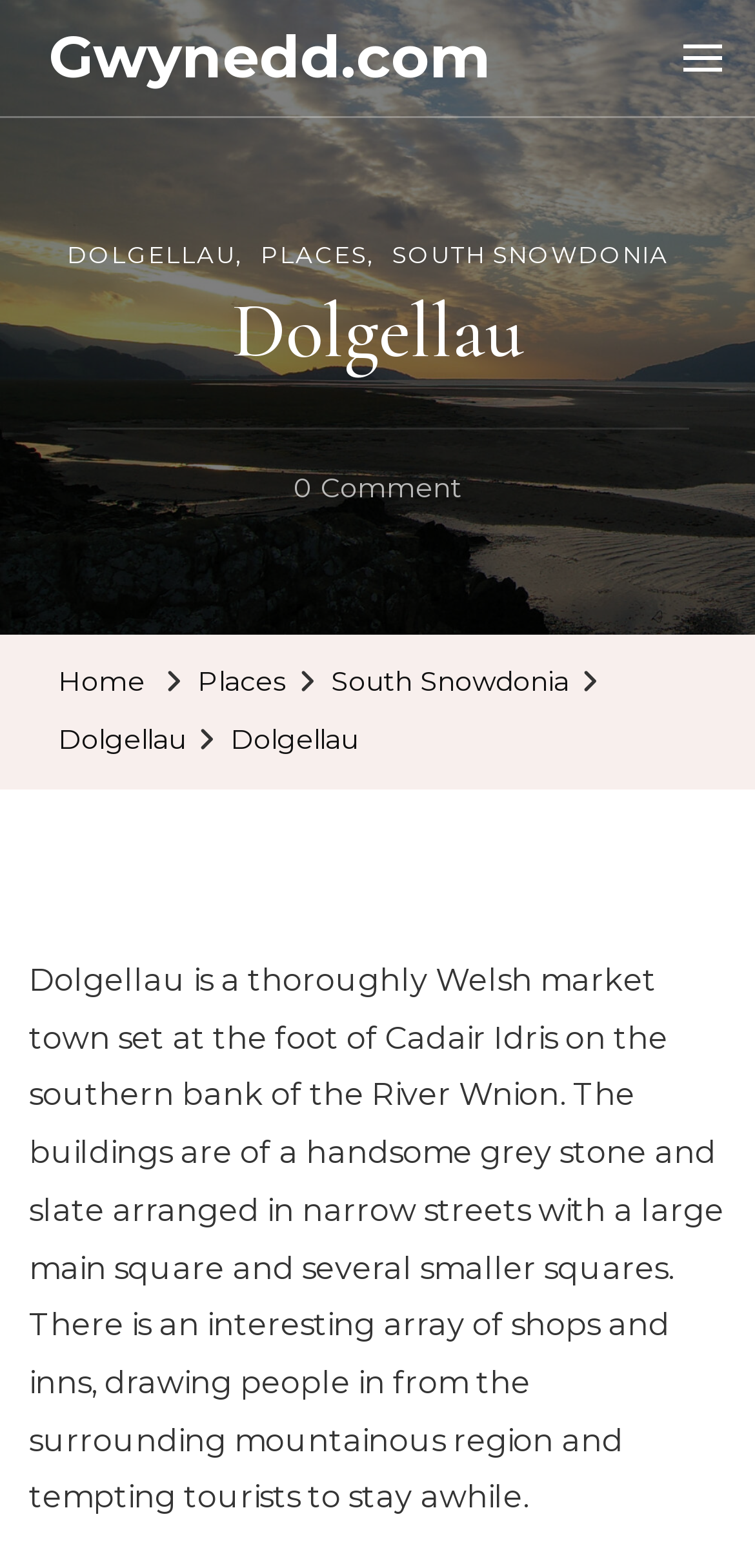Locate the bounding box coordinates of the element to click to perform the following action: 'Expand the menu'. The coordinates should be given as four float values between 0 and 1, in the form of [left, top, right, bottom].

[0.897, 0.021, 0.962, 0.052]